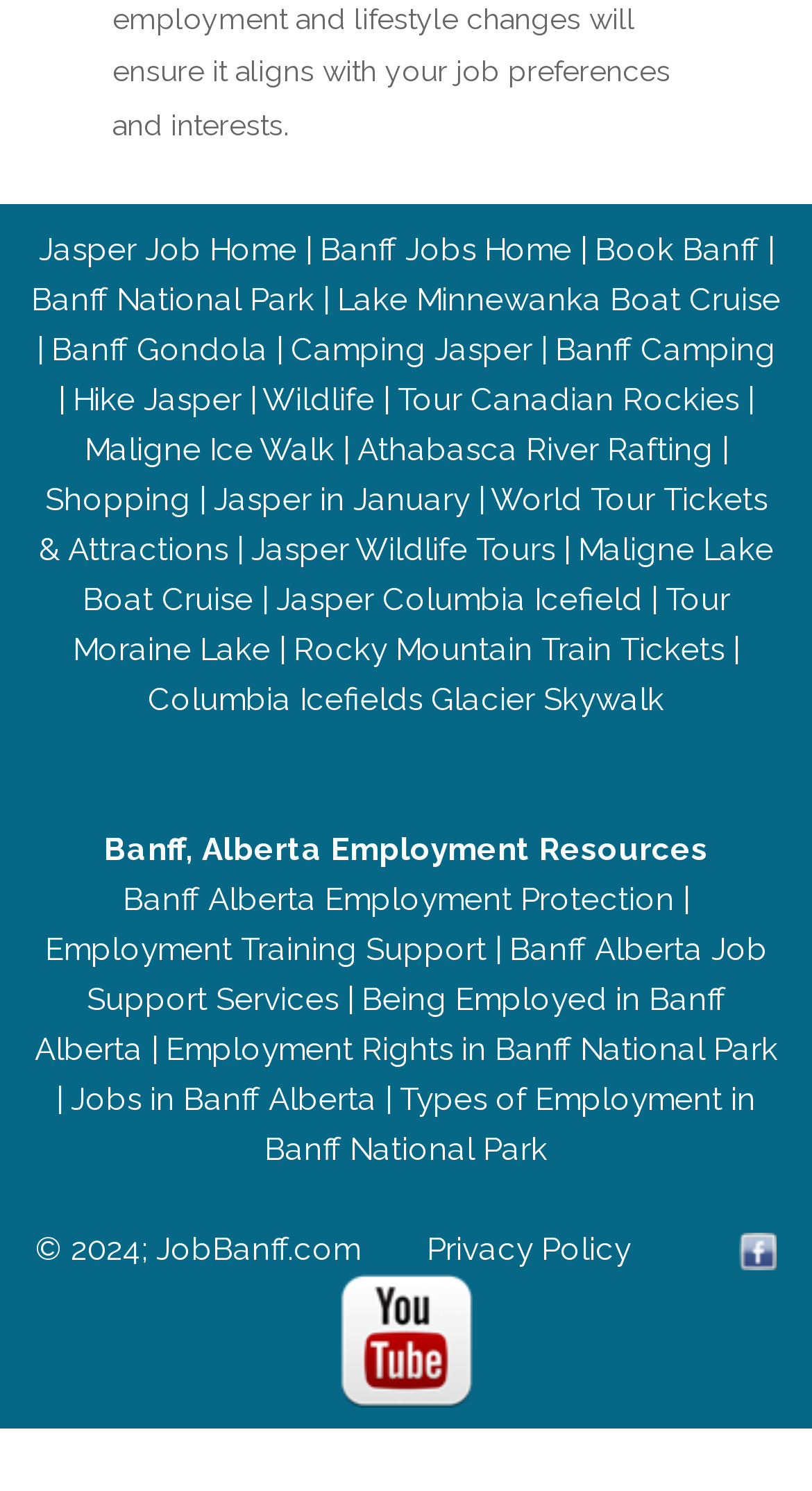Determine the bounding box for the UI element described here: "Camping Jasper".

[0.358, 0.222, 0.655, 0.247]